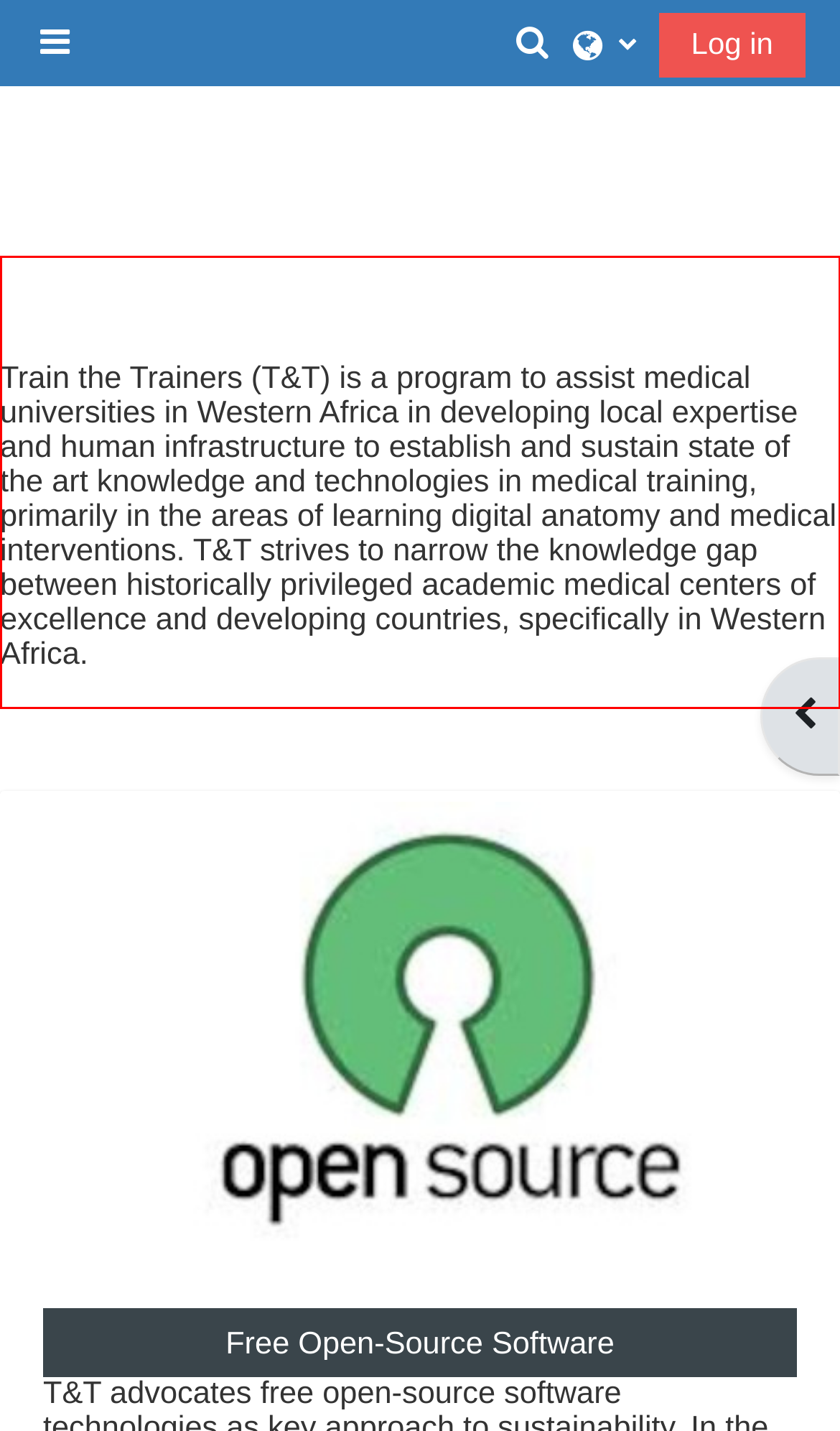You are given a webpage screenshot with a red bounding box around a UI element. Extract and generate the text inside this red bounding box.

Train the Trainers (T&T) is a program to assist medical universities in Western Africa in developing local expertise and human infrastructure to establish and sustain state of the art knowledge and technologies in medical training, primarily in the areas of learning digital anatomy and medical interventions. T&T strives to narrow the knowledge gap between historically privileged academic medical centers of excellence and developing countries, specifically in Western Africa.